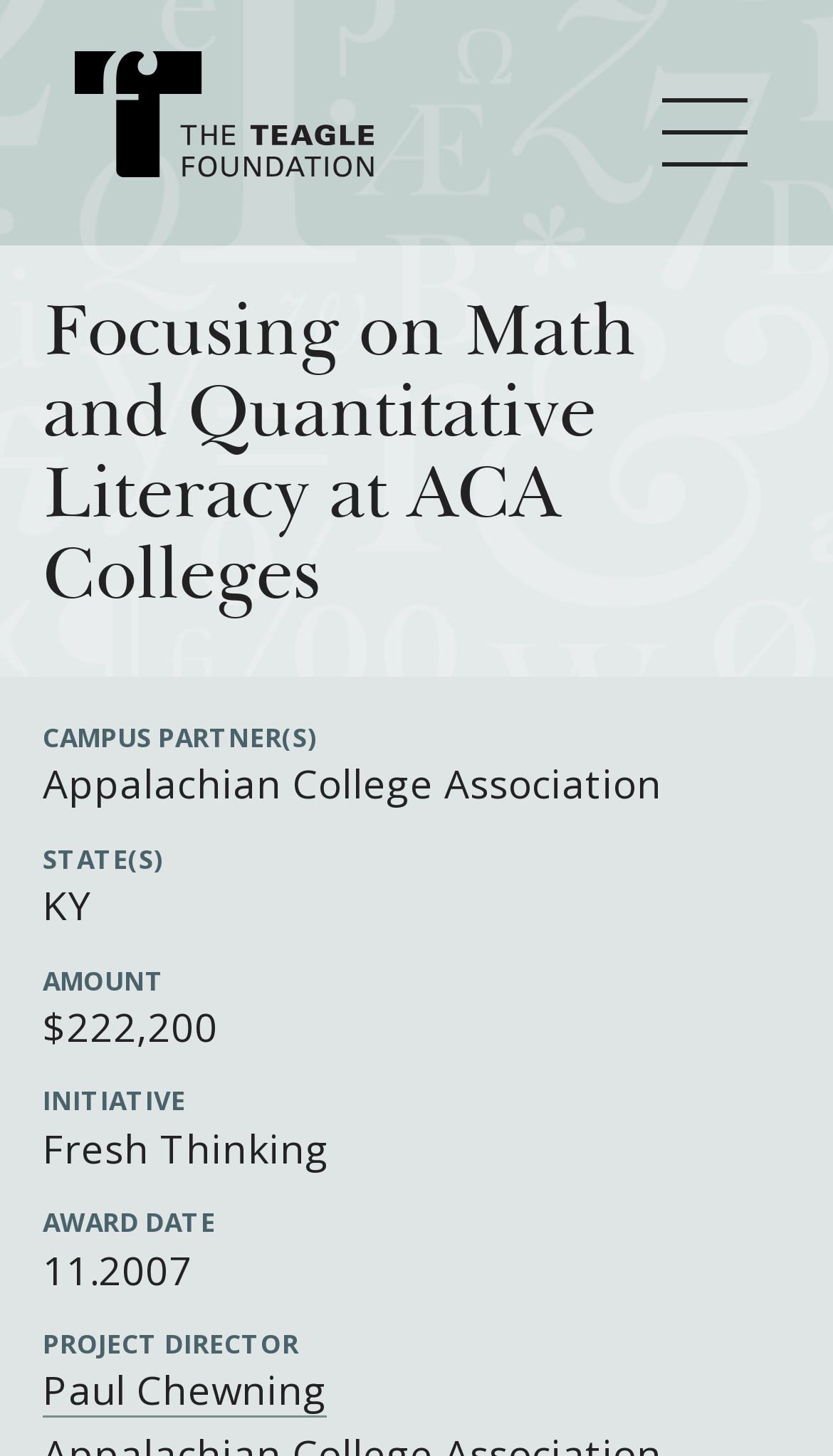From the given element description: "Grants Database", find the bounding box for the UI element. Provide the coordinates as four float numbers between 0 and 1, in the order [left, top, right, bottom].

[0.051, 0.638, 0.949, 0.666]